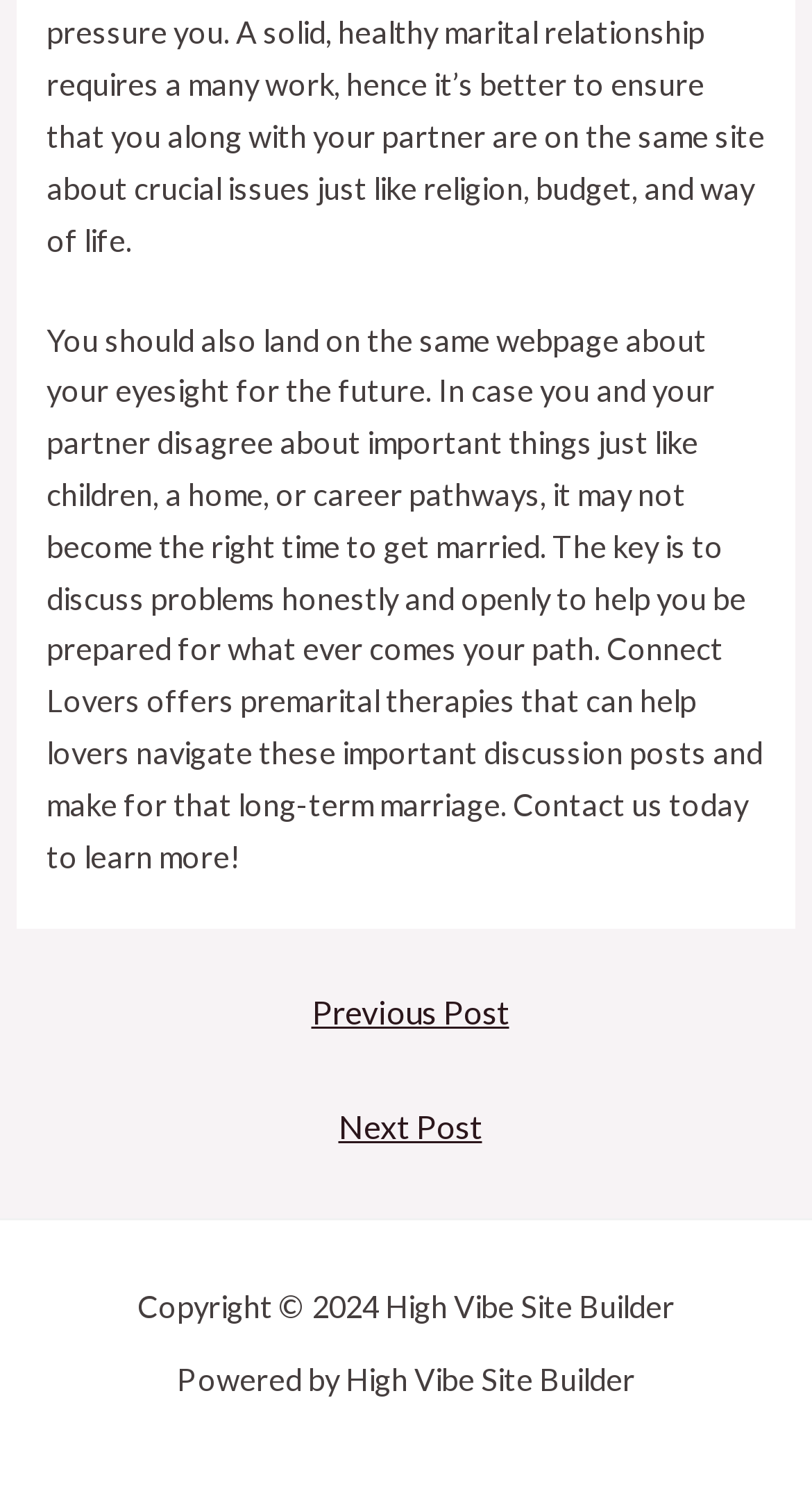What is the name of the site builder powering this webpage?
Using the image, respond with a single word or phrase.

High Vibe Site Builder